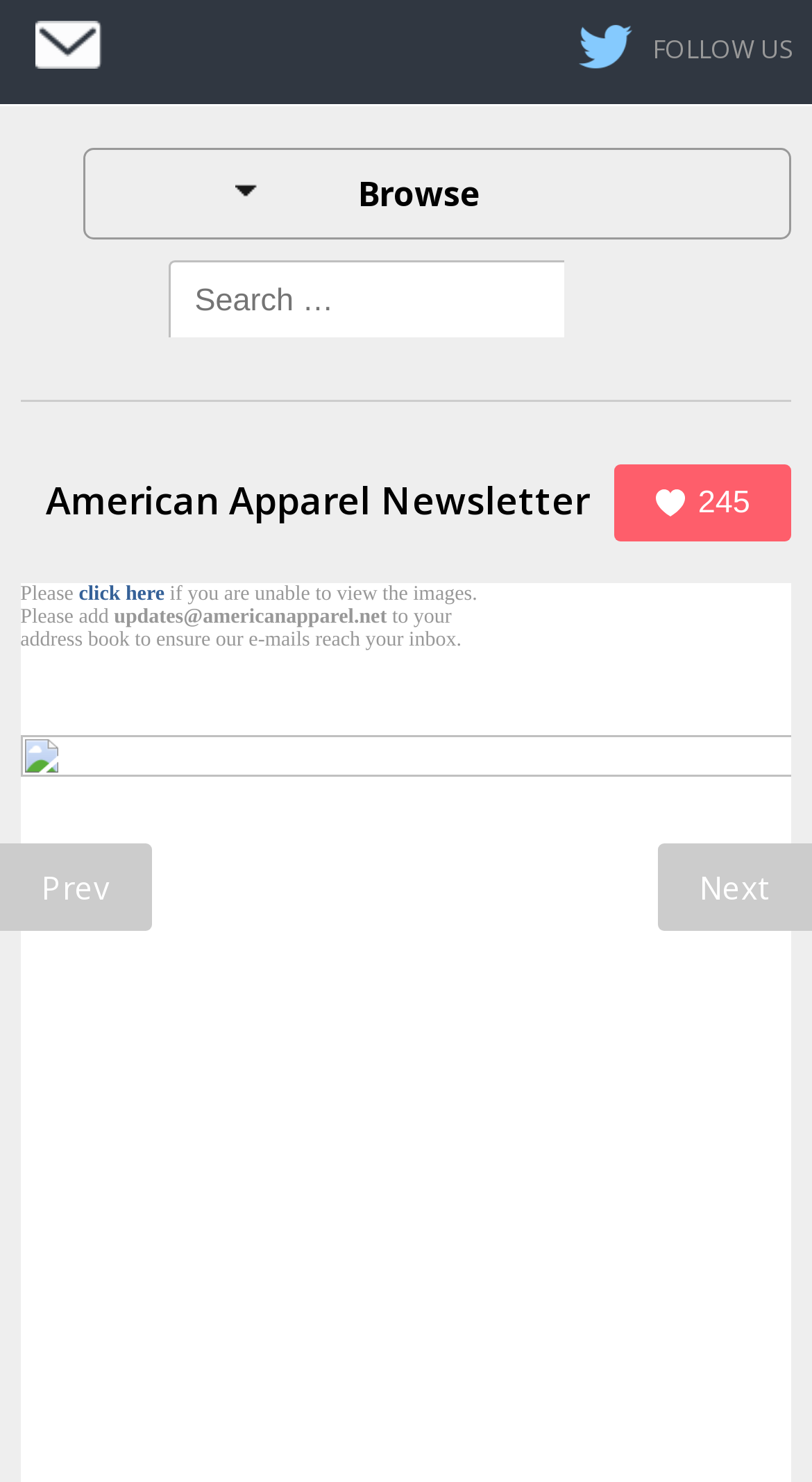Generate a thorough caption that explains the contents of the webpage.

The webpage is an American Apparel newsletter email gallery. At the top left, there is a link to "Email-Gallery". On the top right, there is a link to "FOLLOW US". Below the "FOLLOW US" link, there is a link to "Browse" that spans almost the entire width of the page.

In the middle section of the page, there is a search box and a heading that reads "Categories". Below the heading, there are numerous links to various categories, including "Advertisement", "Animals", "Architecture & Interior Design", "Art", and many more. These links are arranged in a vertical list and take up most of the middle section of the page.

At the top of the page, above the "Browse" link, there is a section with a header that reads "American Apparel Newsletter". Within this section, there is a link to "click here" and an email address "updates@americanapparel.net" with a brief instruction to add it to the address book to ensure receipt of emails.